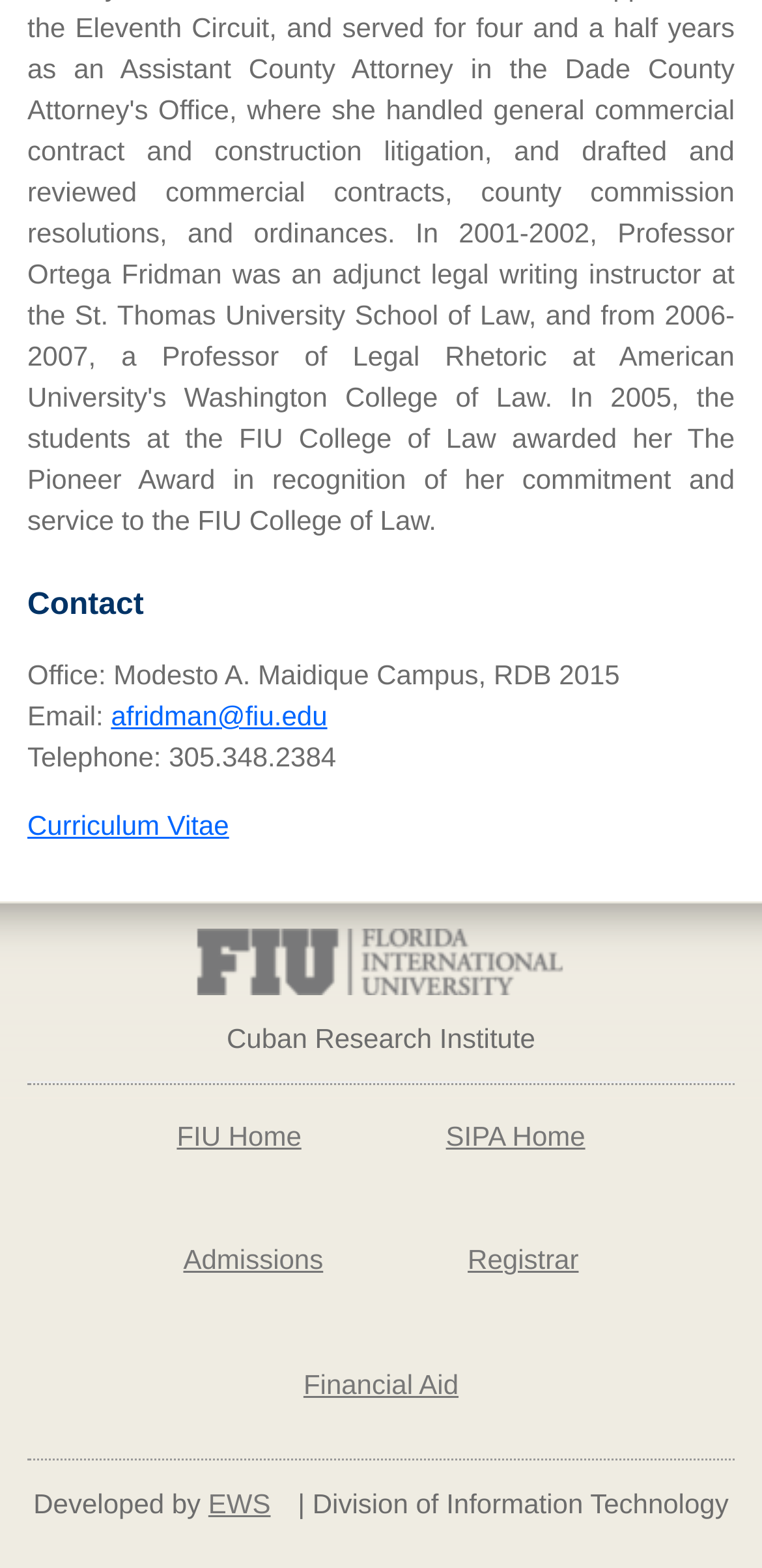What is the office location?
Please respond to the question with a detailed and well-explained answer.

I found the office location by looking at the StaticText element with the text 'Office: Modesto A. Maidique Campus, RDB 2015' which is located at the top of the page.